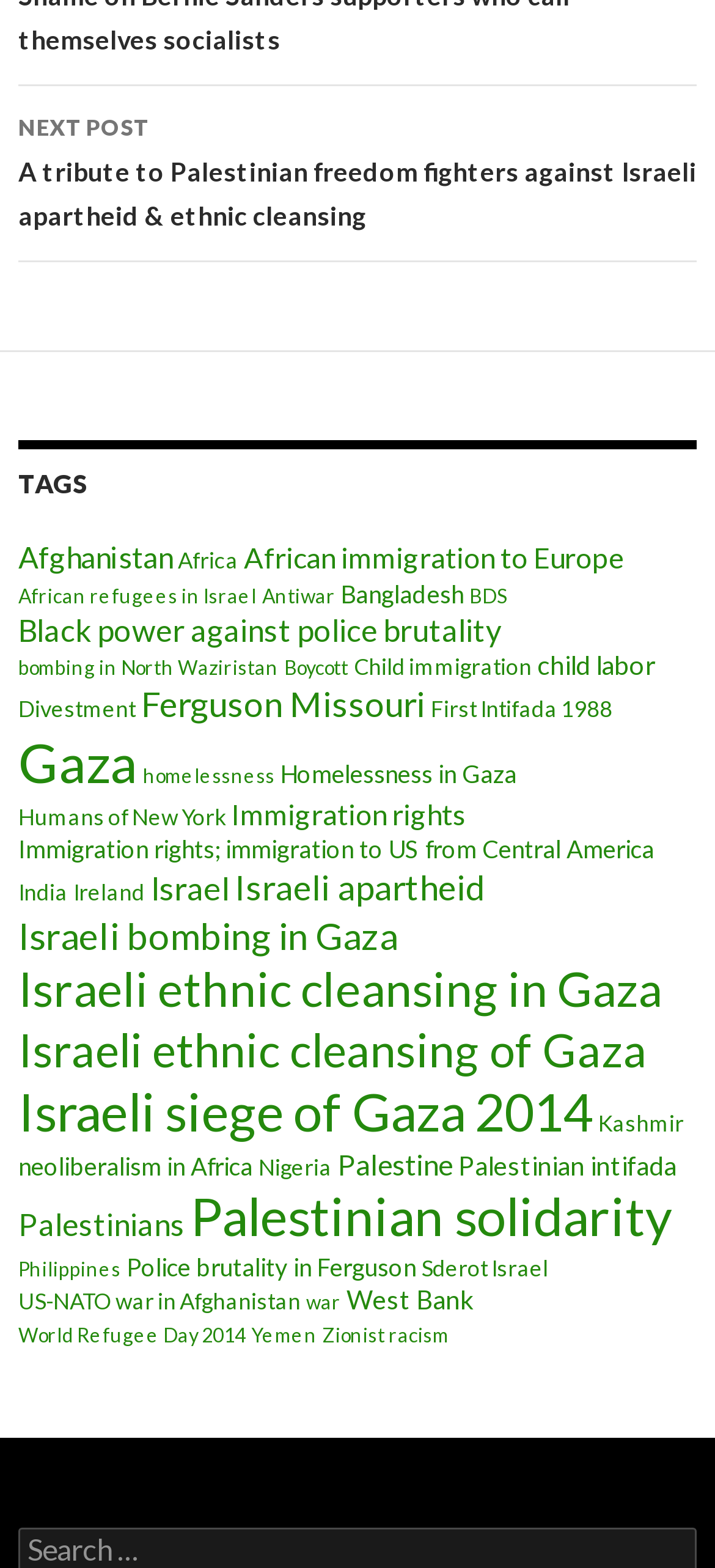Please identify the bounding box coordinates of the element's region that should be clicked to execute the following instruction: "Read about Israeli apartheid". The bounding box coordinates must be four float numbers between 0 and 1, i.e., [left, top, right, bottom].

[0.328, 0.552, 0.679, 0.579]